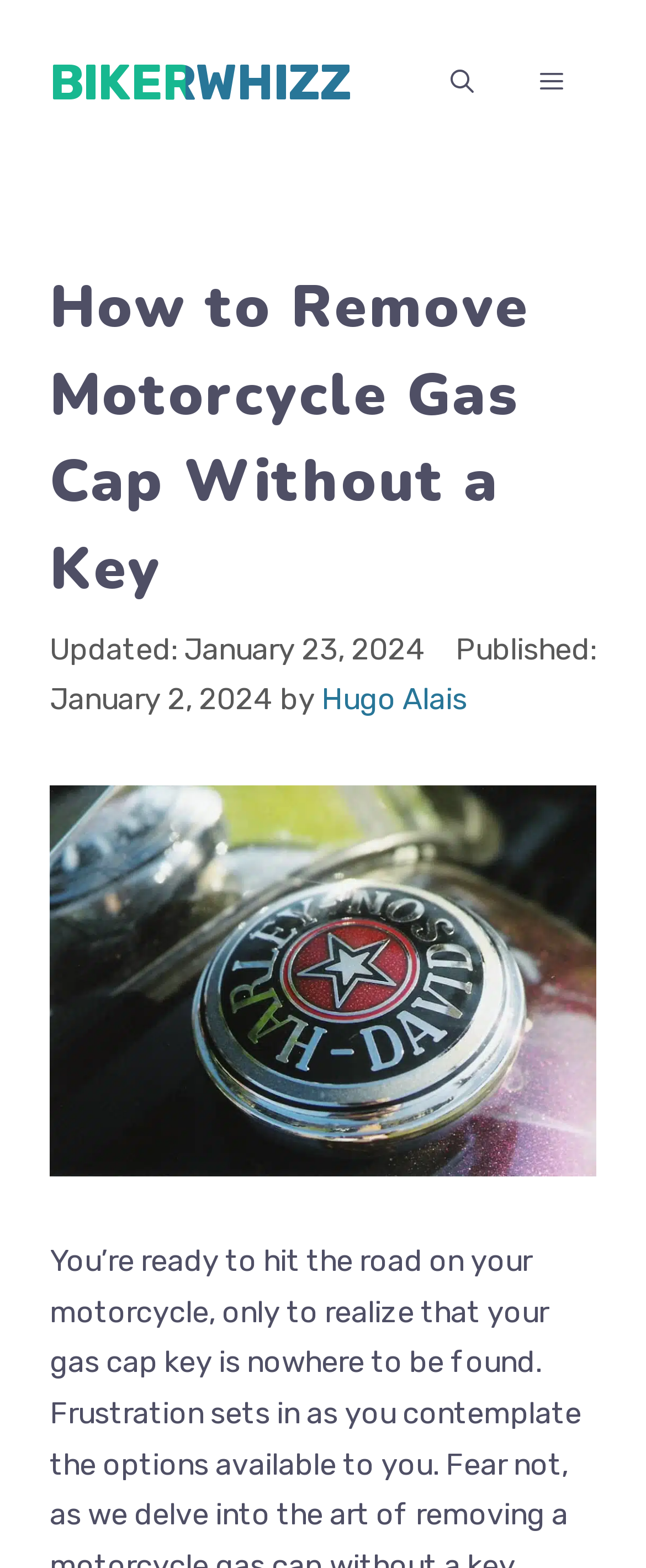Please find the bounding box for the UI element described by: "Bikerwhizz".

[0.077, 0.034, 0.544, 0.072]